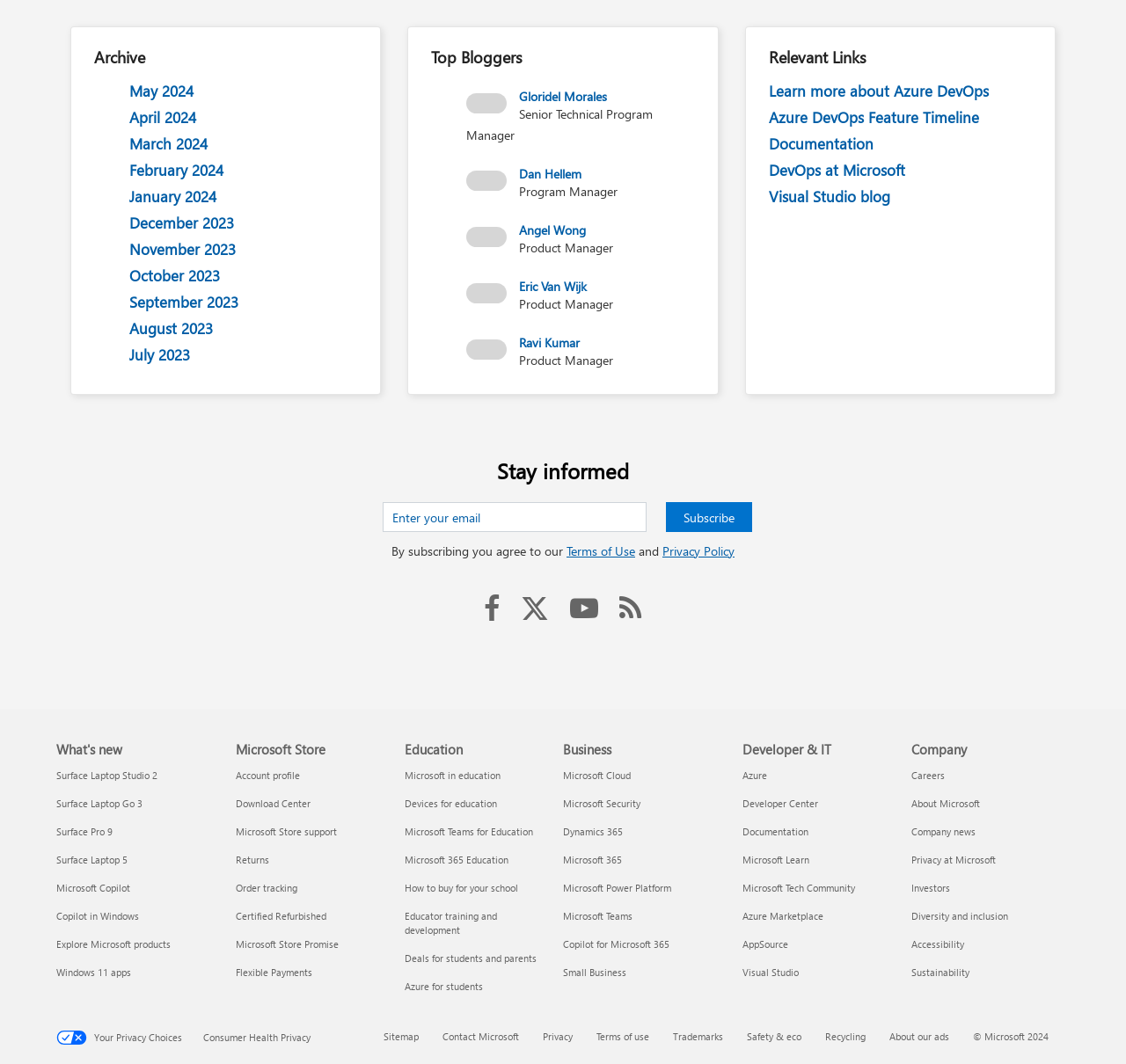Specify the bounding box coordinates of the element's area that should be clicked to execute the given instruction: "View the article about Money is better spent on other important things IELTS writing government class 7 score". The coordinates should be four float numbers between 0 and 1, i.e., [left, top, right, bottom].

None